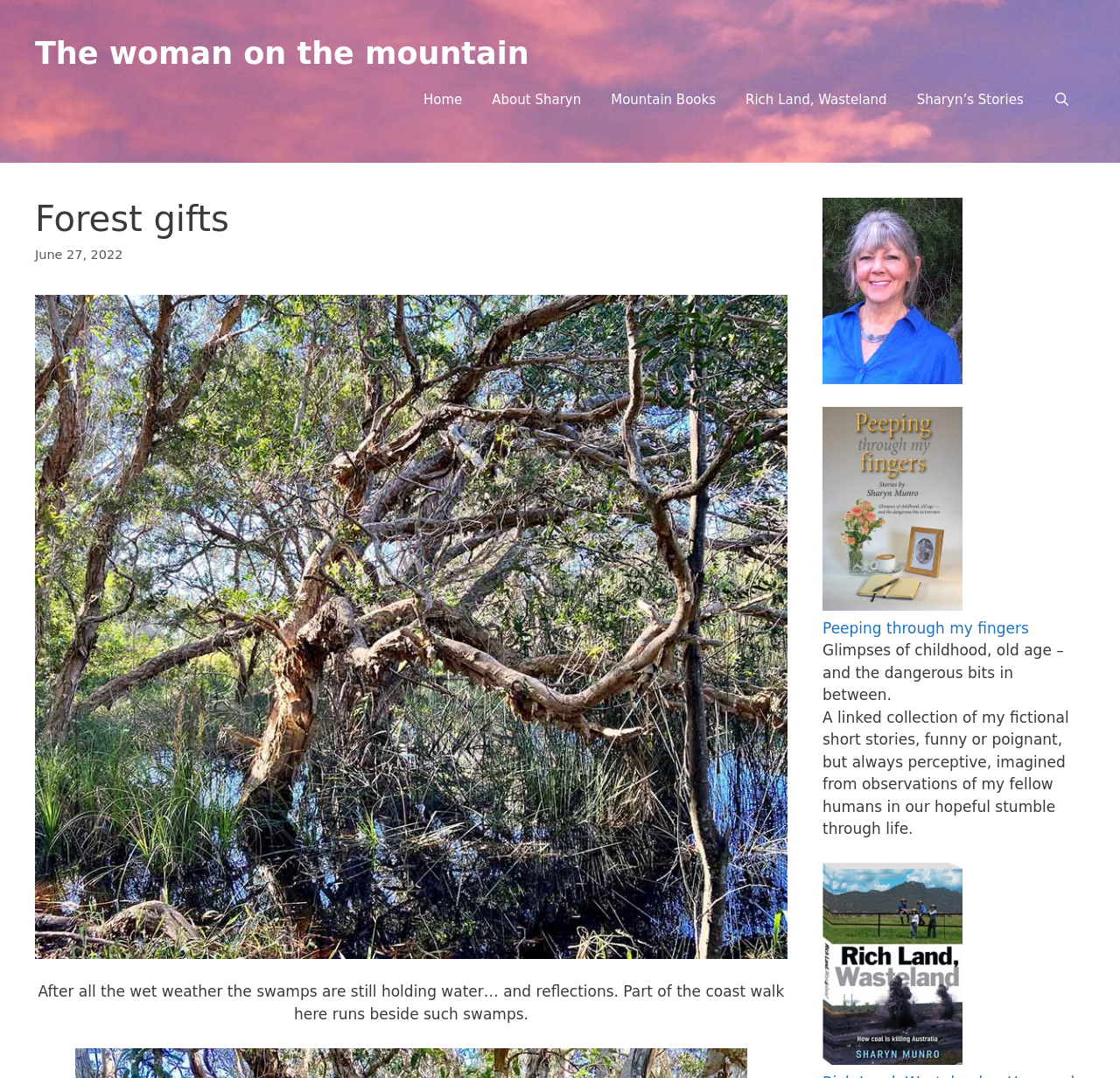Give a one-word or one-phrase response to the question: 
What is the date of the post?

June 27, 2022